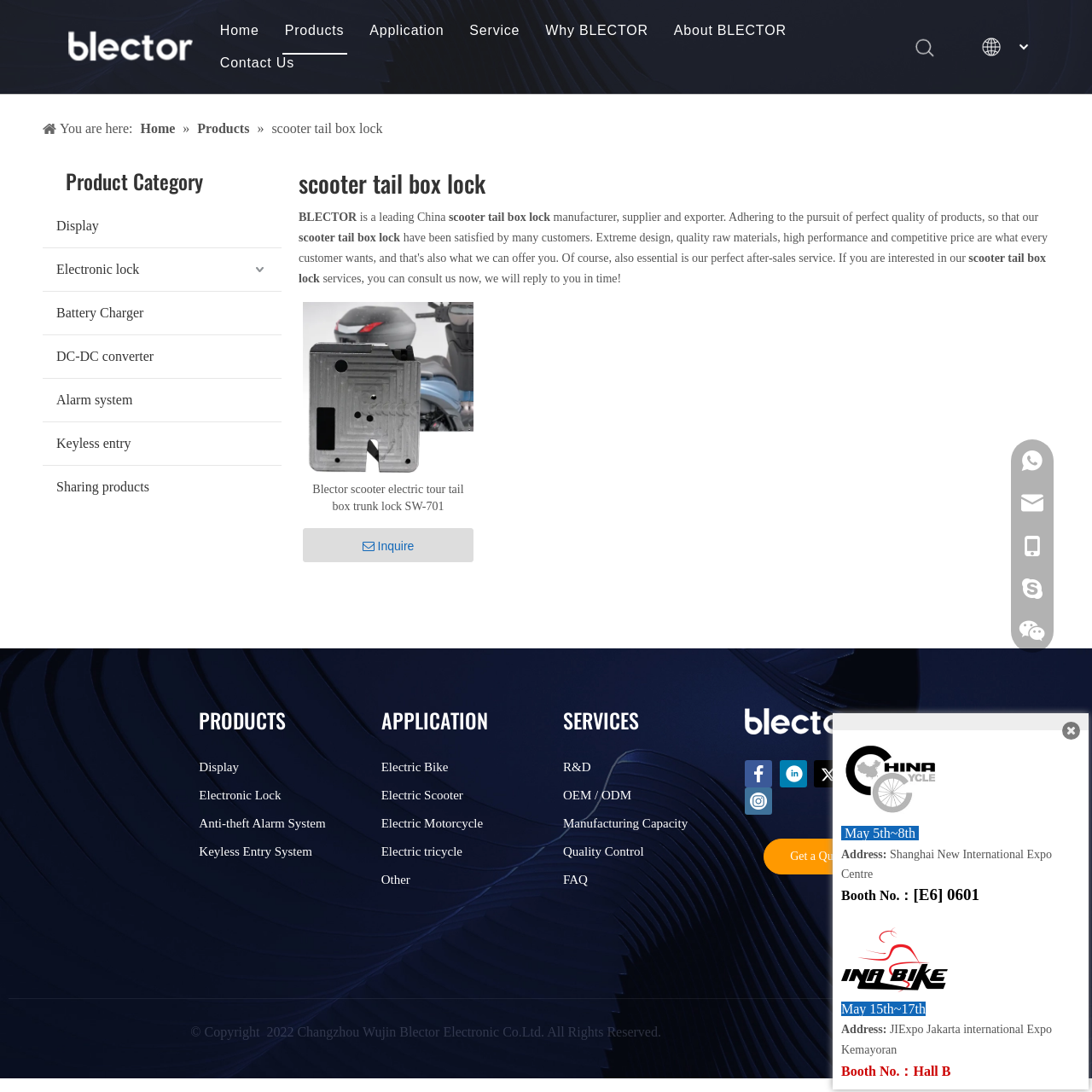Identify the bounding box coordinates of the clickable section necessary to follow the following instruction: "Click on the 'Contact Us' link". The coordinates should be presented as four float numbers from 0 to 1, i.e., [left, top, right, bottom].

[0.201, 0.051, 0.269, 0.064]